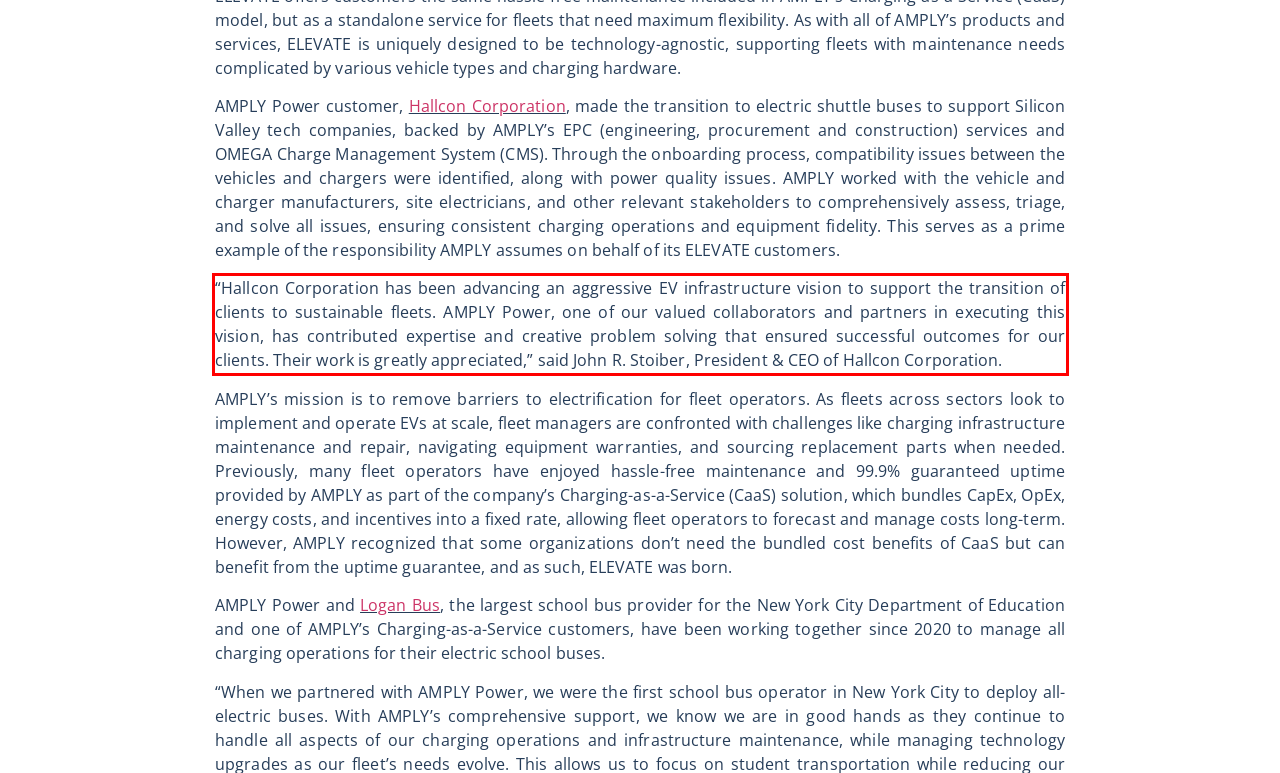Analyze the webpage screenshot and use OCR to recognize the text content in the red bounding box.

“Hallcon Corporation has been advancing an aggressive EV infrastructure vision to support the transition of clients to sustainable fleets. AMPLY Power, one of our valued collaborators and partners in executing this vision, has contributed expertise and creative problem solving that ensured successful outcomes for our clients. Their work is greatly appreciated,” said John R. Stoiber, President & CEO of Hallcon Corporation.